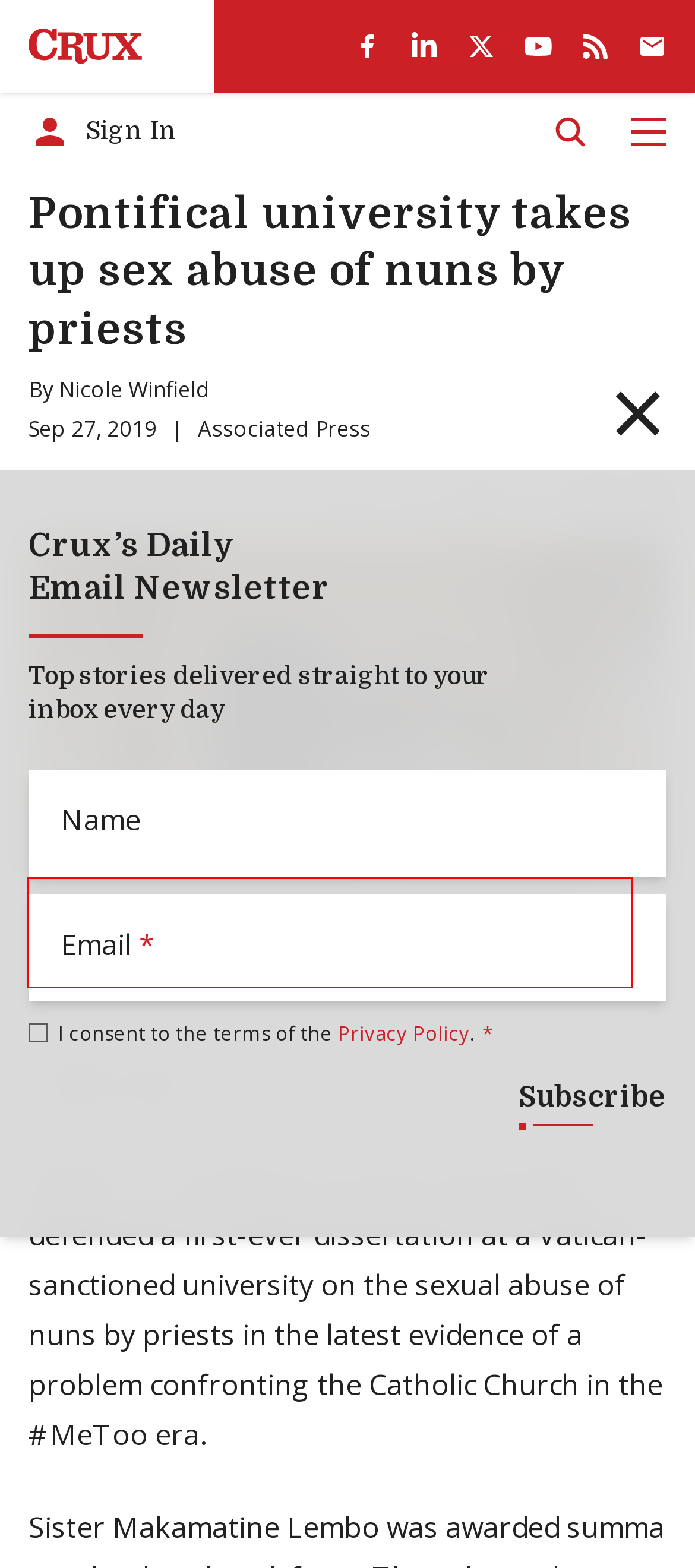Please analyze the provided webpage screenshot and perform OCR to extract the text content from the red rectangle bounding box.

Togolese Sister Makamatine Lembo, right, is congratulated after she defended her dissertation on the sexual abuse of religious sisters by priests, at the Pontifical Gregorian University, in Rome, Thursday, Sept. 26, 2019. (Credit: Gregorio Borgia/AP.)